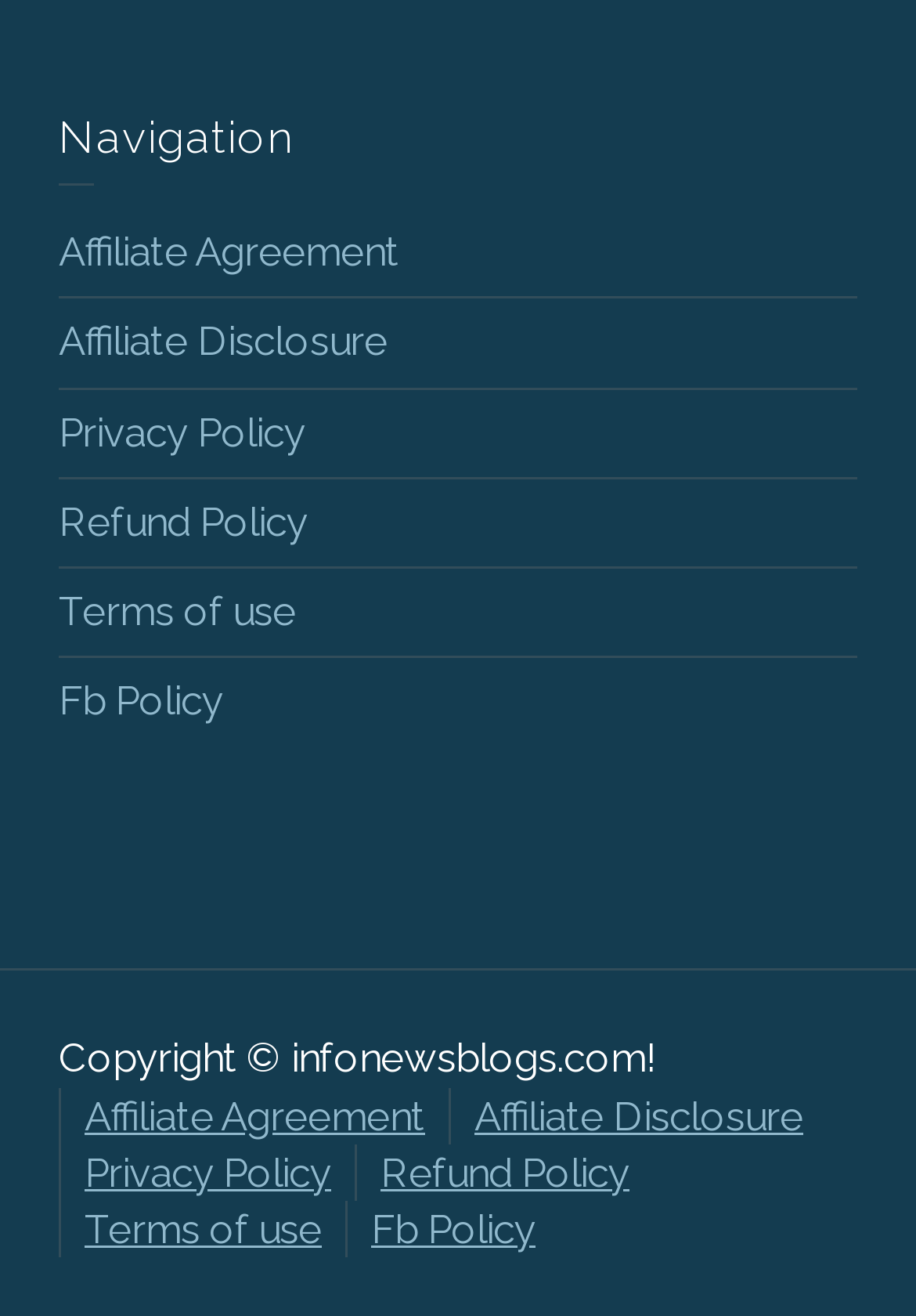What is the copyright information?
Please use the image to provide an in-depth answer to the question.

I found the copyright information at the bottom of the webpage, which is 'Copyright © infonewsblogs.com!'. This indicates that the website's content is owned by infonewsblogs.com.